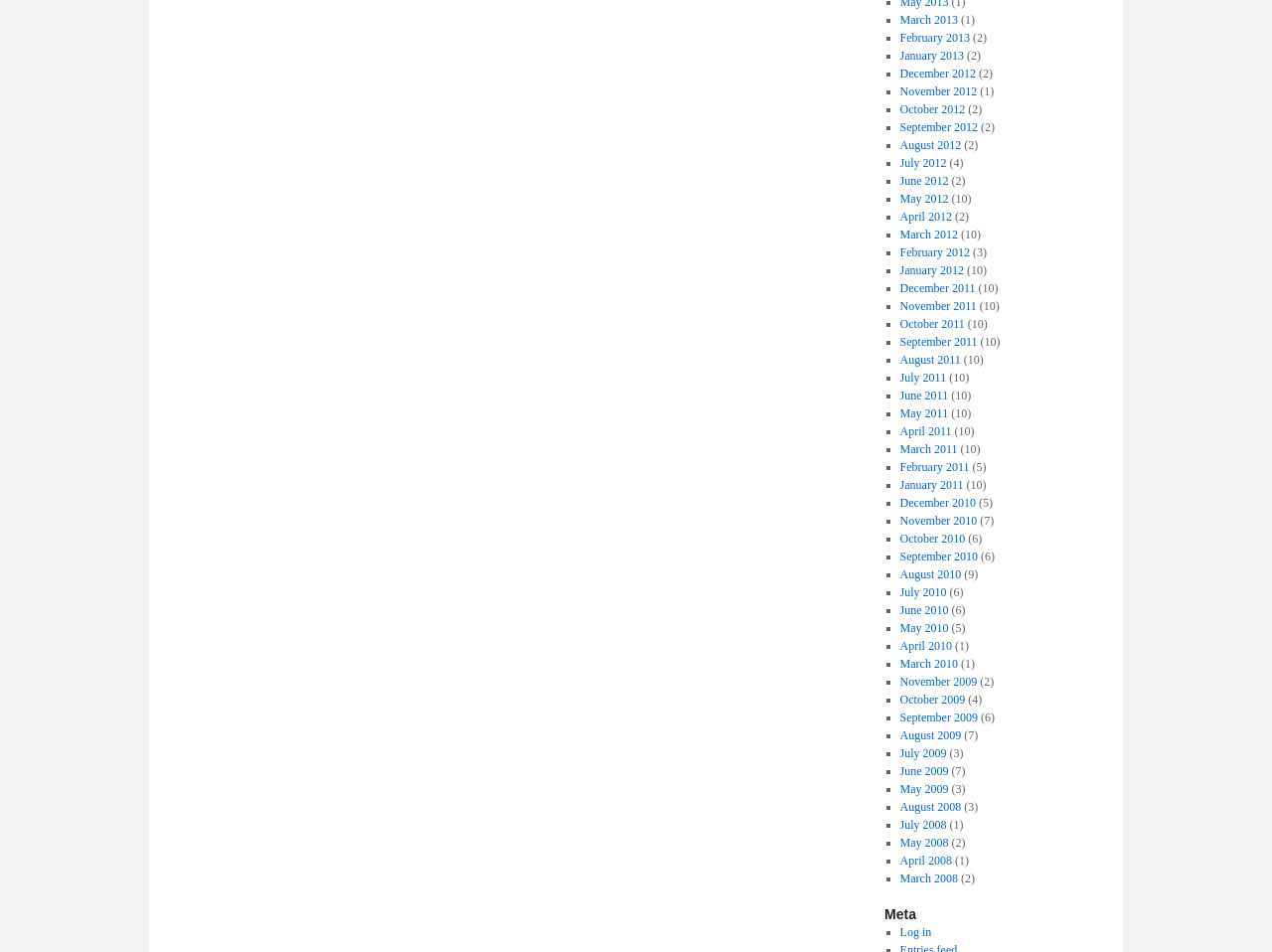What is the earliest month listed?
Give a single word or phrase as your answer by examining the image.

December 2010